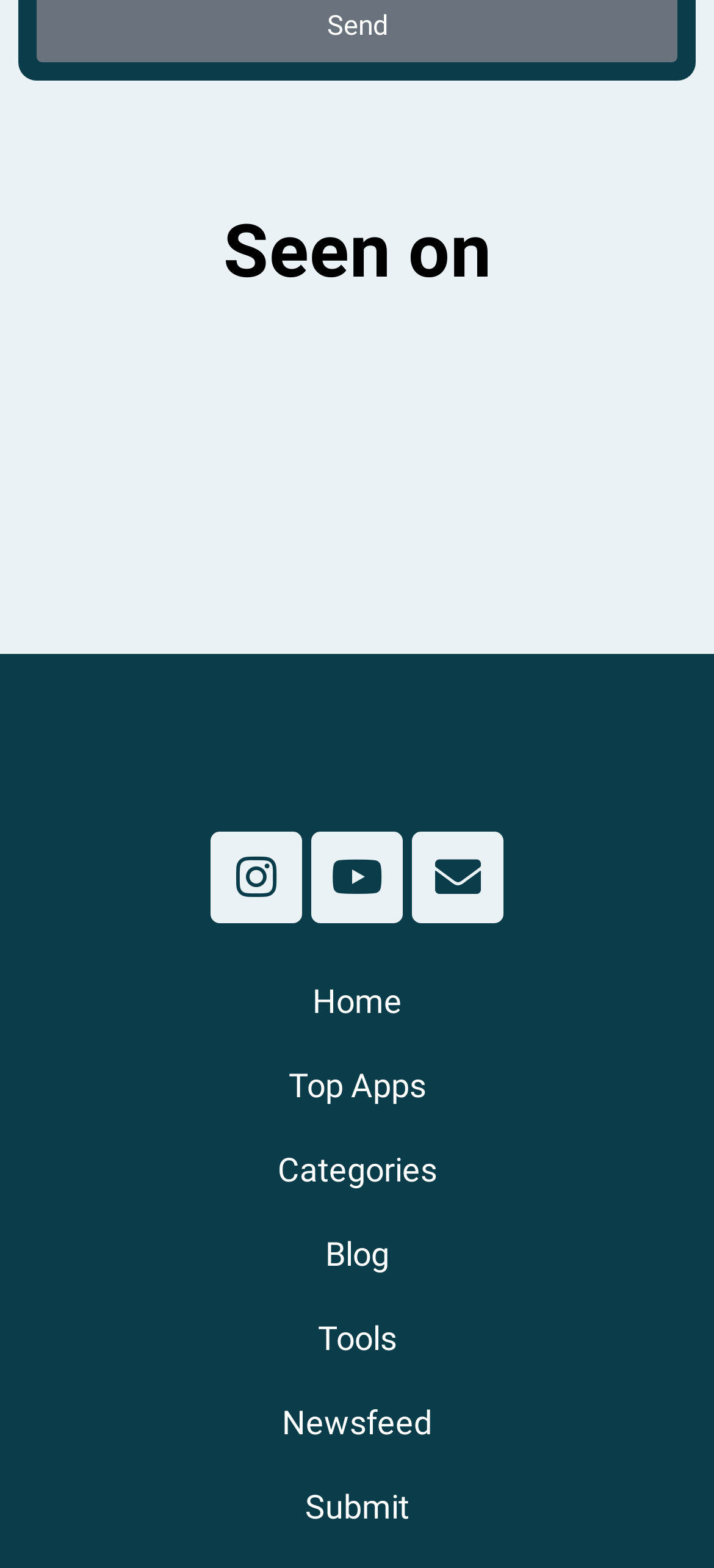Can you provide the bounding box coordinates for the element that should be clicked to implement the instruction: "Explore Categories"?

[0.026, 0.72, 0.974, 0.773]